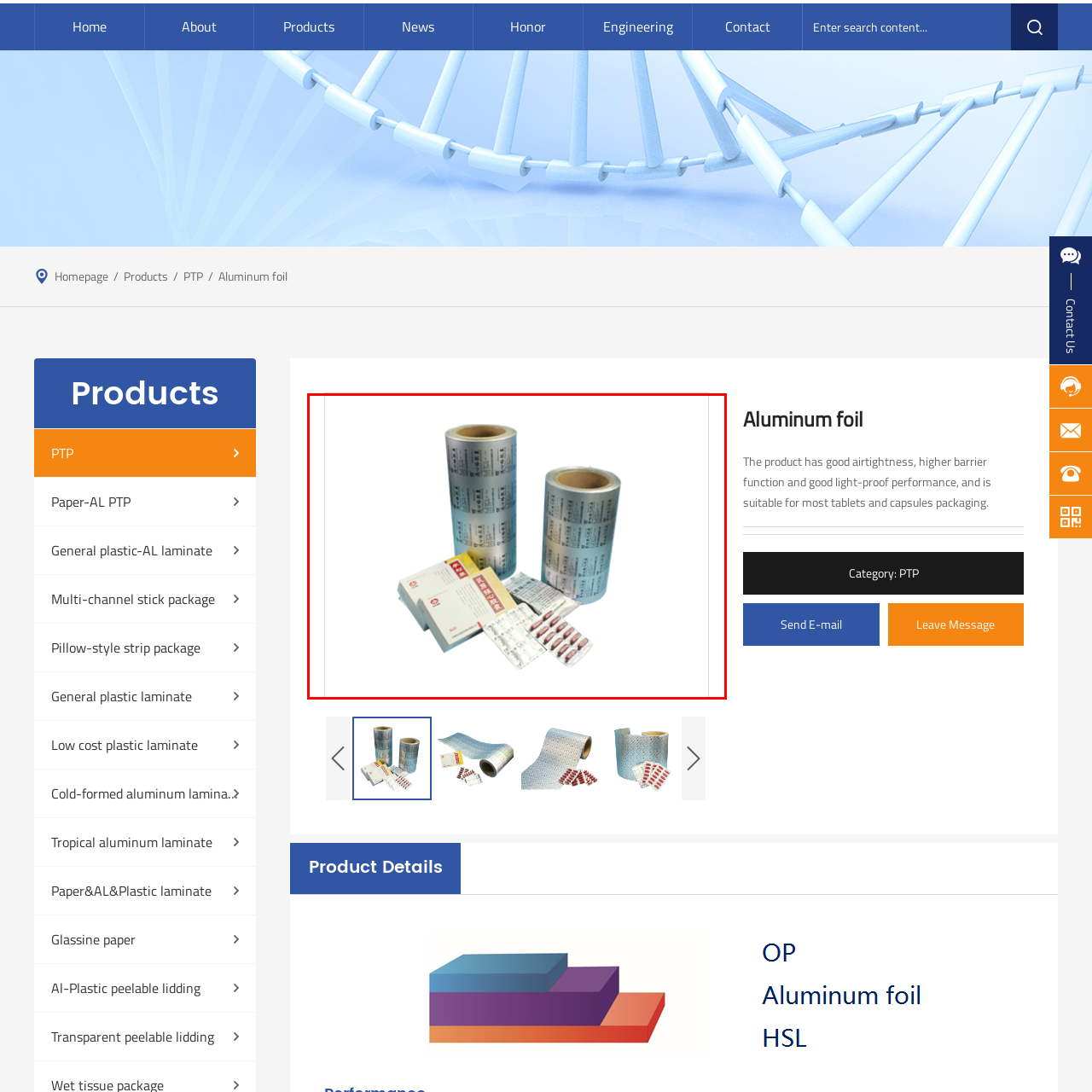Examine the portion of the image marked by the red rectangle, What type of products are being packaged? Answer concisely using a single word or phrase.

Pharmaceutical products